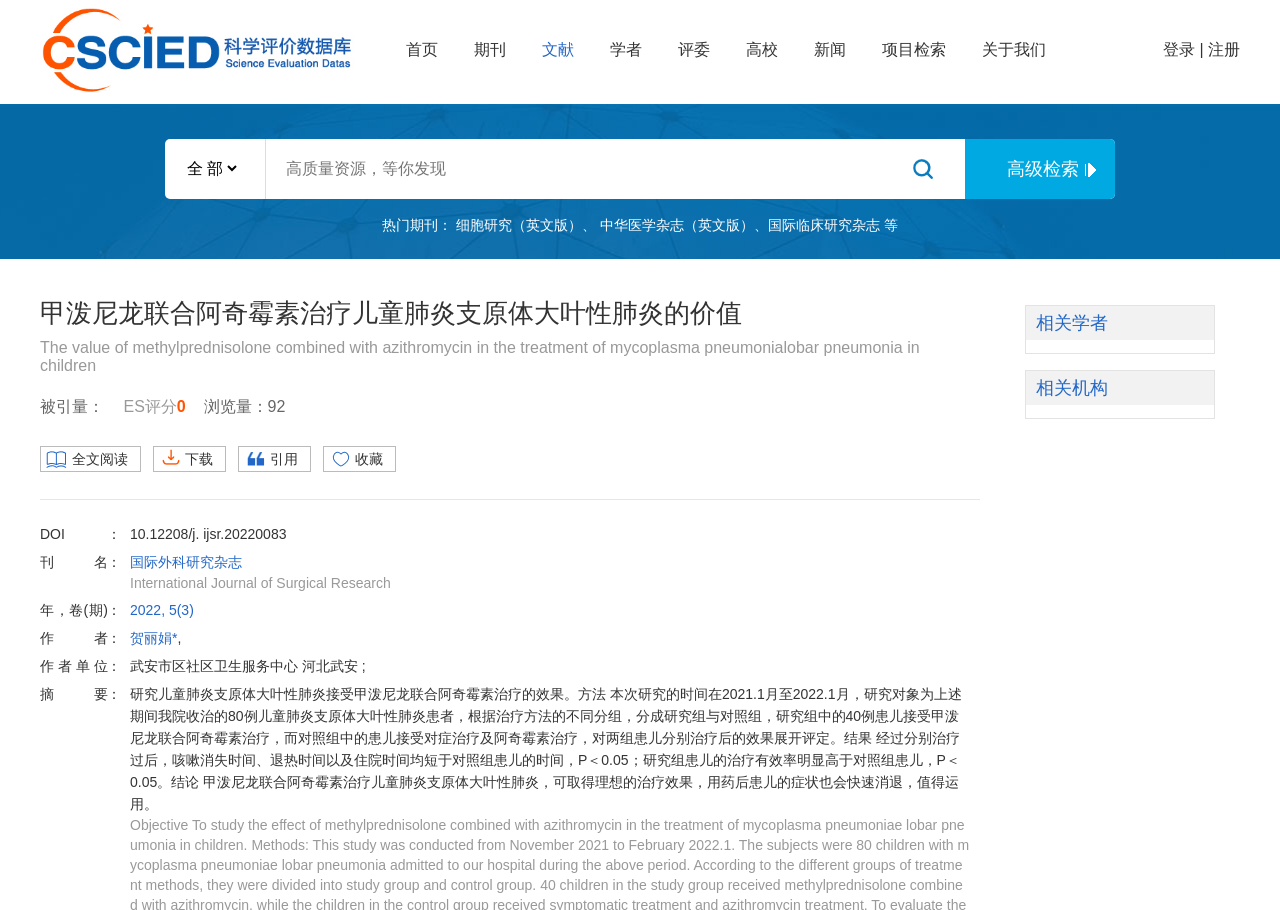What is the name of the journal?
Could you answer the question with a detailed and thorough explanation?

The name of the journal is obtained from the LayoutTableCell element with ID 249, which is '国际外科研究杂志'.